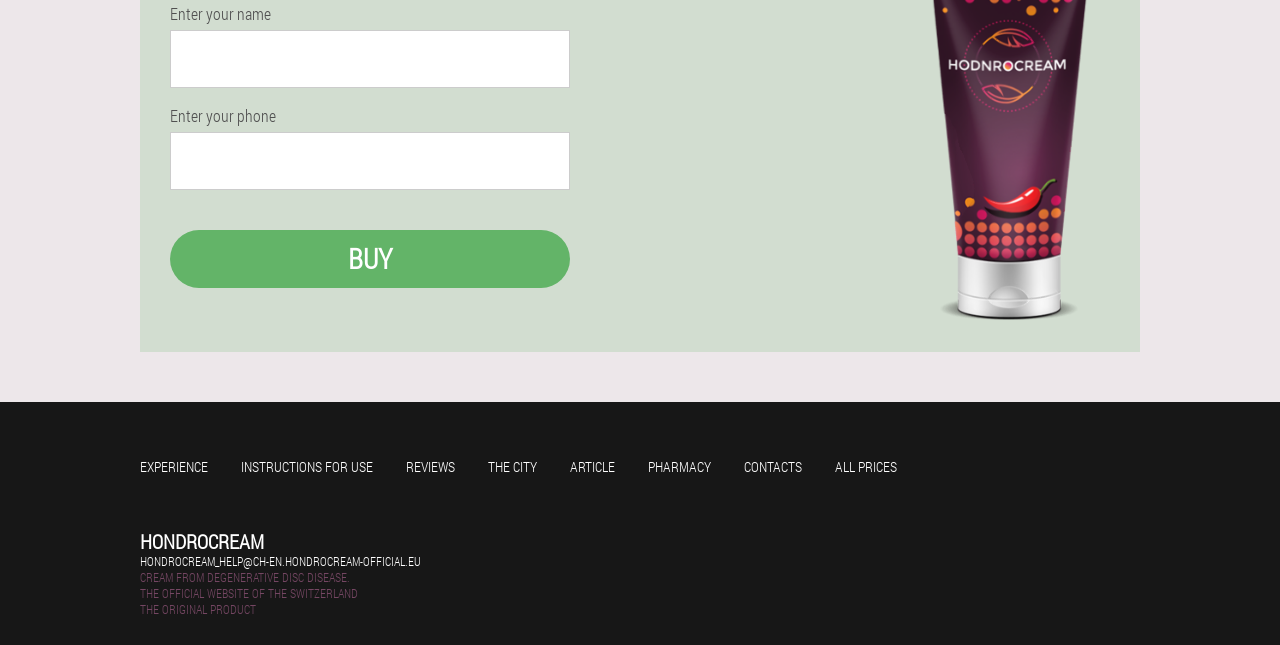Provide a single word or phrase to answer the given question: 
What is the country of origin of the product?

Switzerland